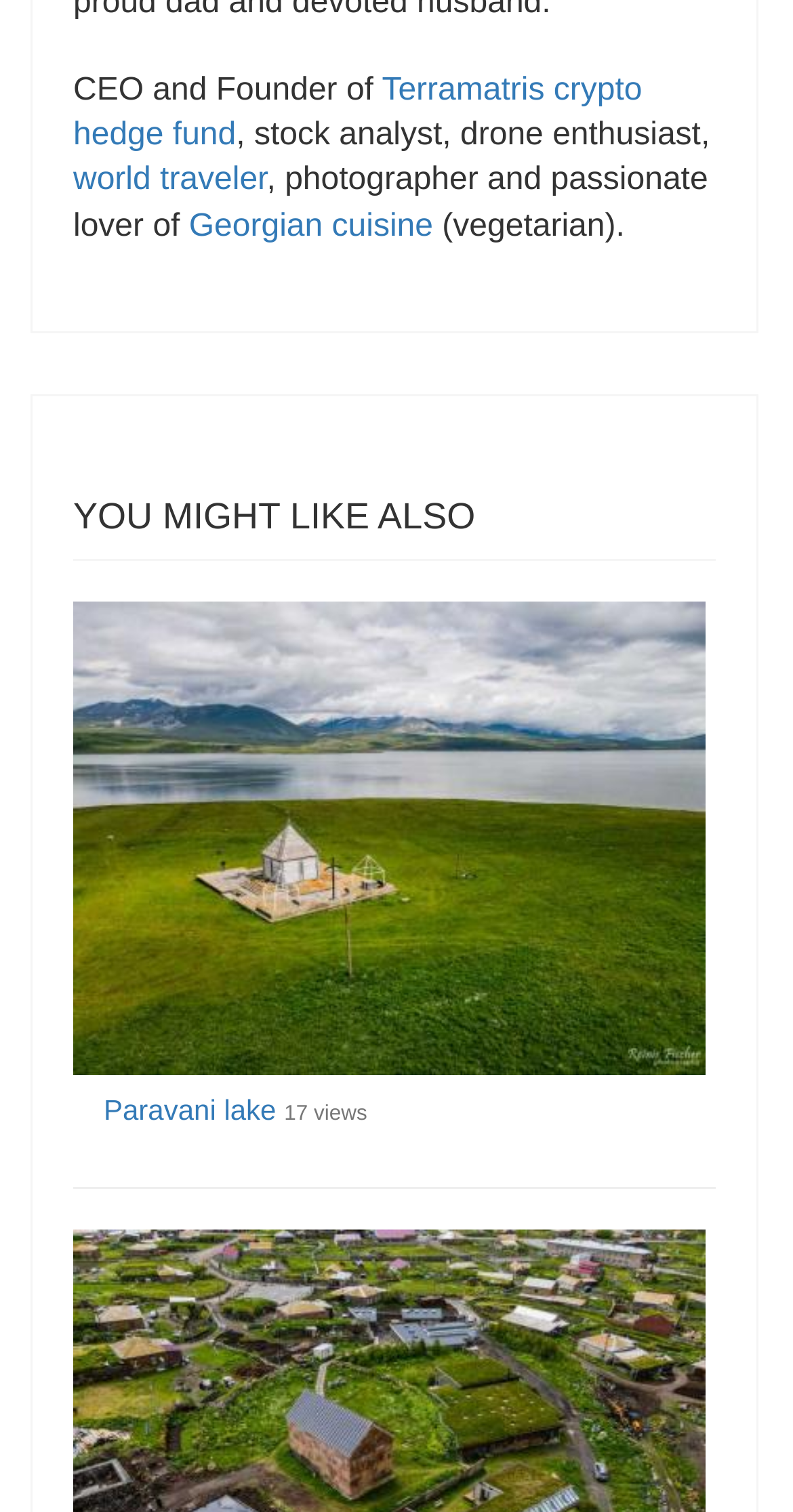Please respond in a single word or phrase: 
What is the profession of the person described?

CEO and Founder